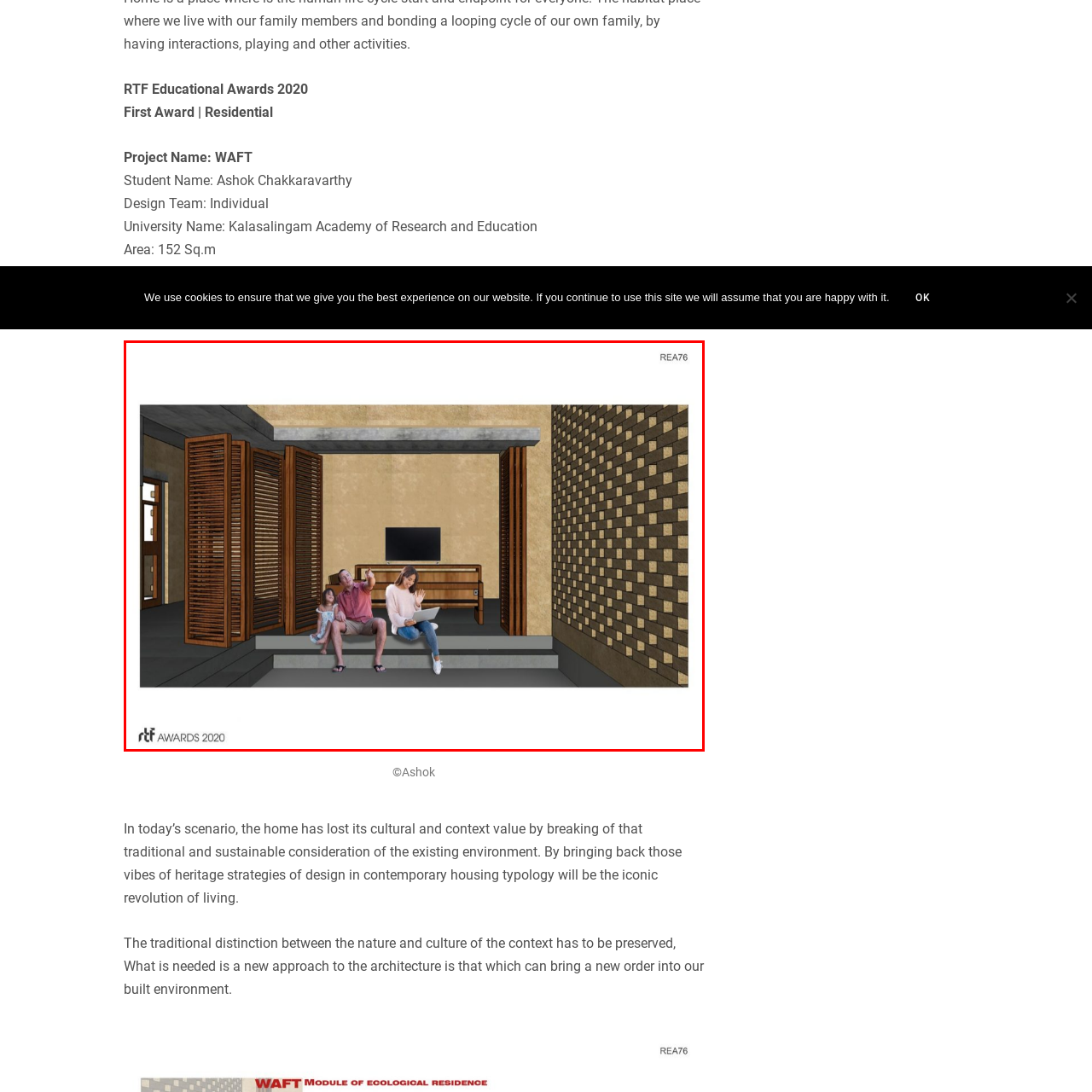What is the atmosphere created by the warm, earthy tones of the walls?
Carefully look at the image inside the red bounding box and answer the question in a detailed manner using the visual details present.

The caption explains that the warm, earthy tones of the walls enhance the inviting atmosphere of the living space, making it cozy and comfortable for the family.